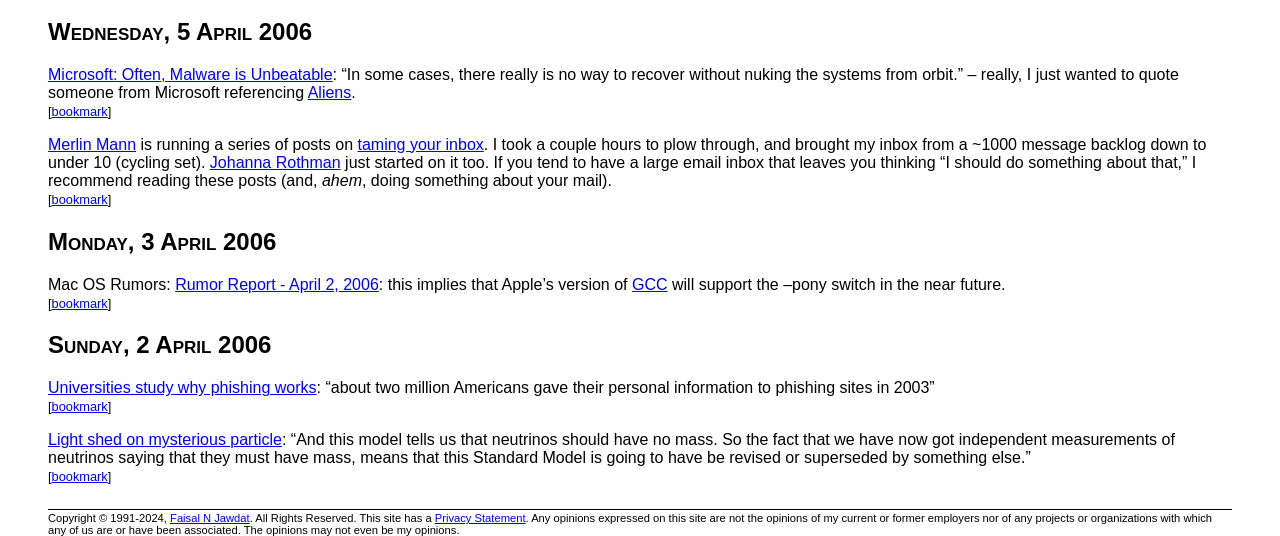Using a single word or phrase, answer the following question: 
What is the date of the first post?

Wednesday, 5 April 2006